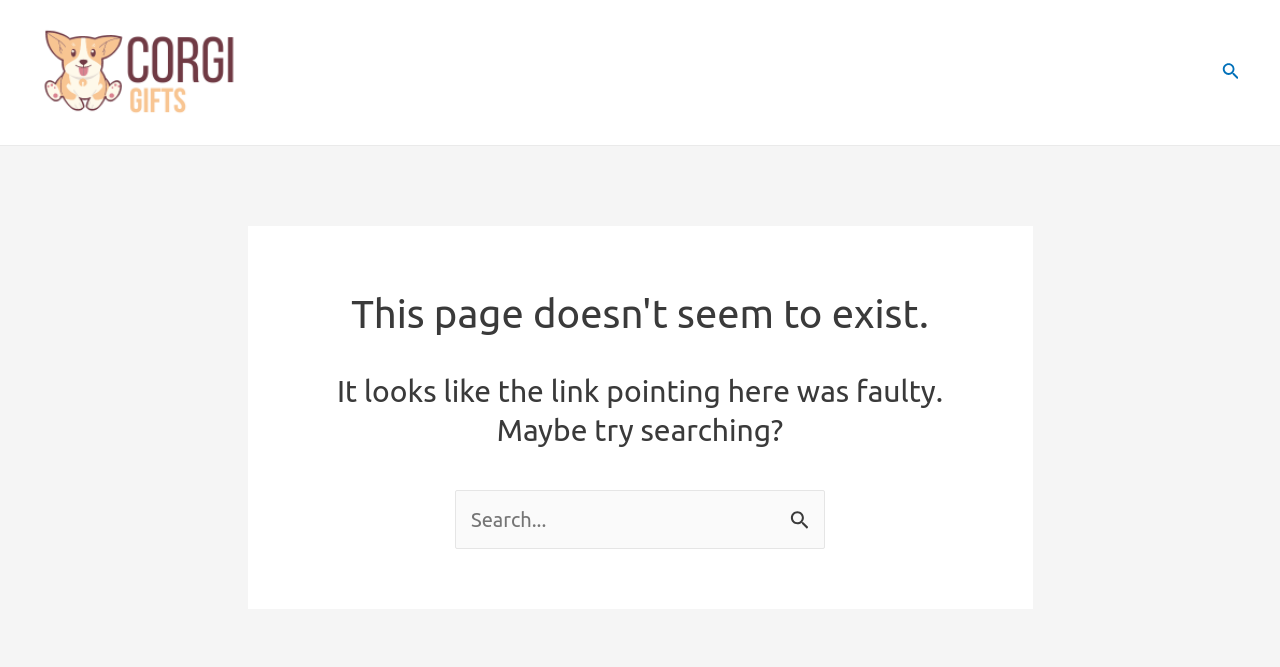For the element described, predict the bounding box coordinates as (top-left x, top-left y, bottom-right x, bottom-right y). All values should be between 0 and 1. Element description: parent_node: Search for: name="s" placeholder="Search..."

[0.355, 0.735, 0.645, 0.824]